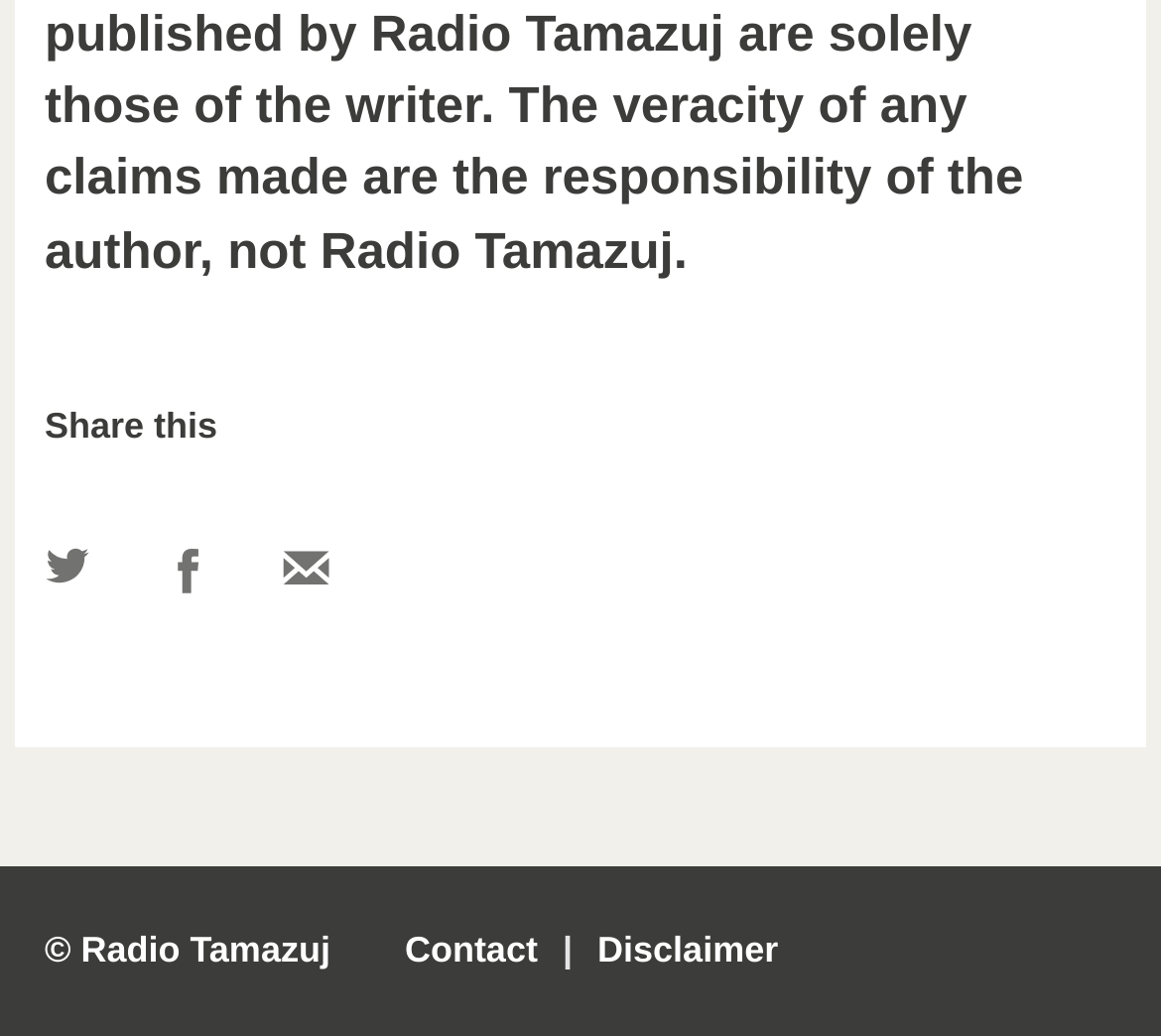Please respond to the question using a single word or phrase:
What is the purpose of the links at the top?

Sharing